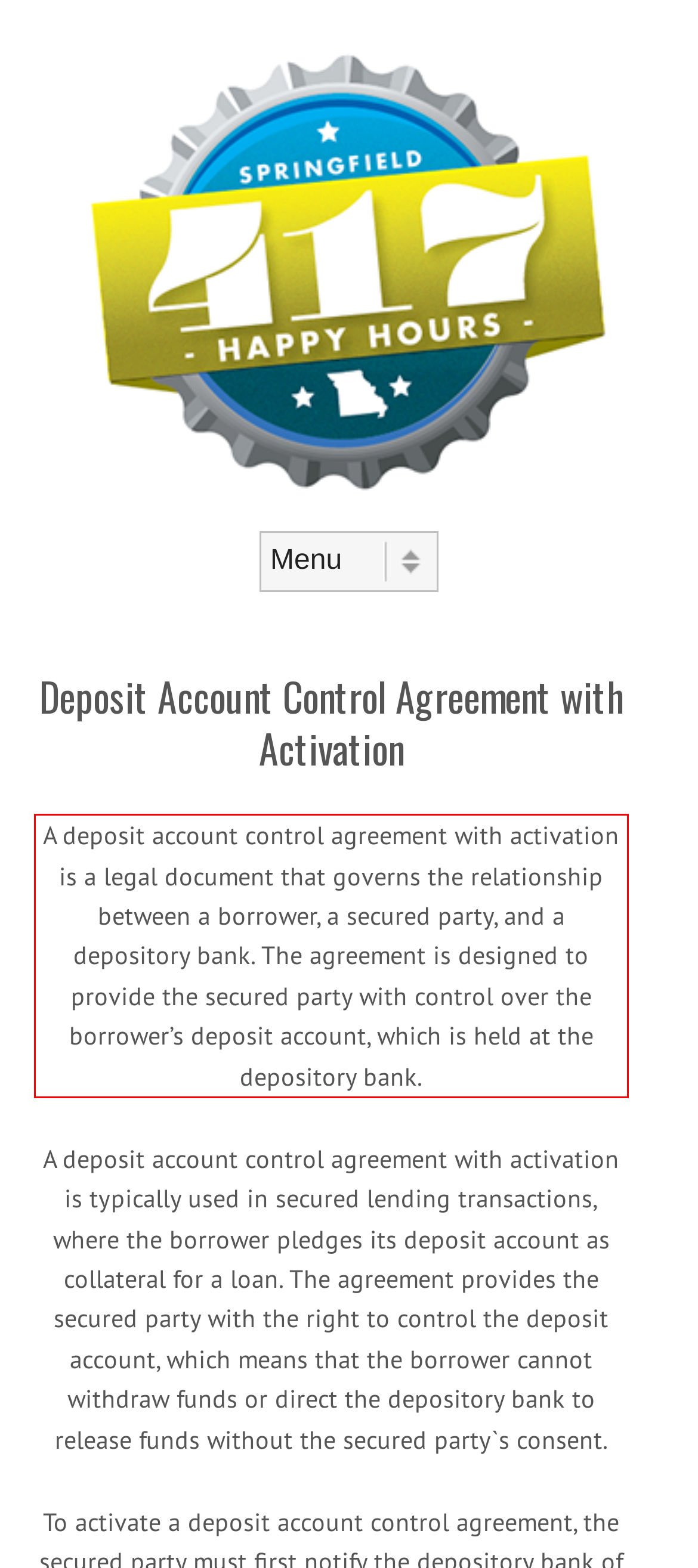Given a screenshot of a webpage with a red bounding box, please identify and retrieve the text inside the red rectangle.

A deposit account control agreement with activation is a legal document that governs the relationship between a borrower, a secured party, and a depository bank. The agreement is designed to provide the secured party with control over the borrower’s deposit account, which is held at the depository bank.